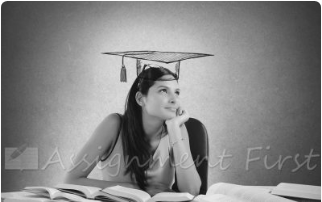Give a thorough description of the image, including any visible elements and their relationships.

The image features a young woman deep in thought, looking upward with a contemplative expression while resting her chin on her hand. She is seated at a desk surrounded by open books, indicative of a study environment. A distinctive graduation cap, humorously oversized and tilted, rests atop her head, symbolizing academic achievement and aspirations. The monochrome filter adds a classic touch to the scene, enhancing the mood of contemplation. The background is softly textured, allowing the focus to remain on the woman and her surroundings. This image is associated with the theme "How to Write a Thesis: Ethical Assessment," conveying a sense of musing on the challenges of academic writing and integrity.